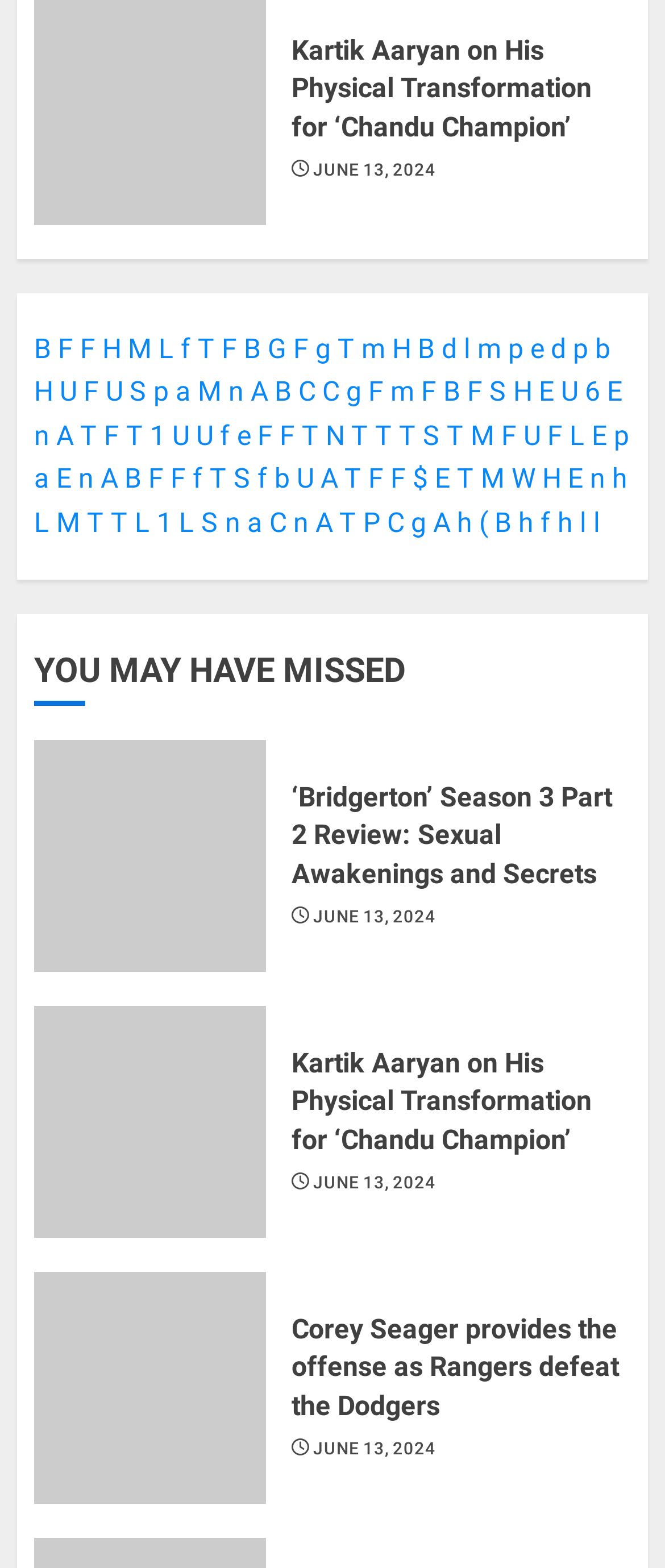Using the elements shown in the image, answer the question comprehensively: What is the vertical position of the link 'B' relative to the link 'F' in the complementary section?

By comparing the y1 and y2 coordinates of the bounding boxes of the links 'B' and 'F' in the complementary section, we can determine that the link 'B' is positioned above the link 'F' vertically.